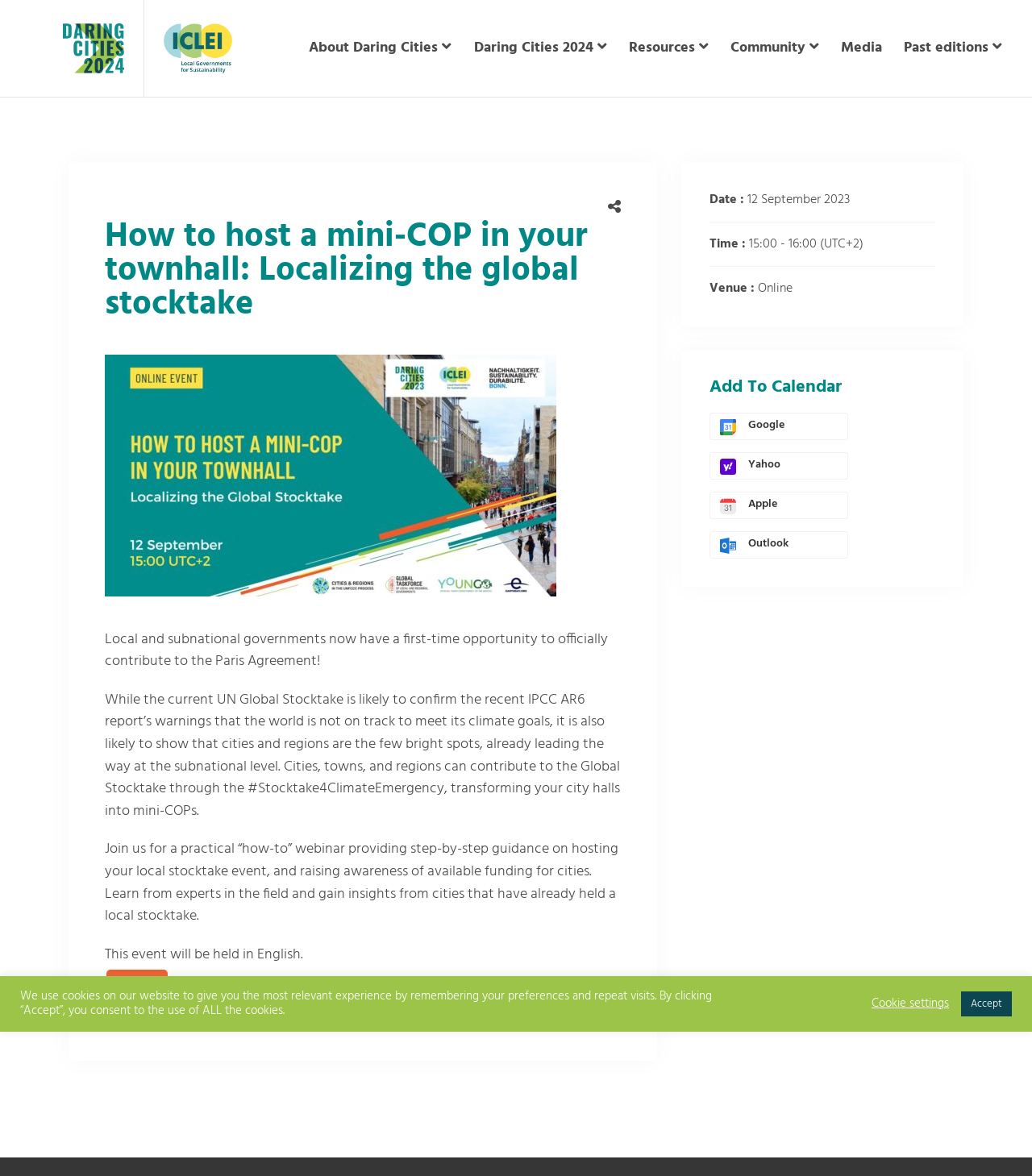Please identify the coordinates of the bounding box that should be clicked to fulfill this instruction: "Click on the 'WORK' link".

None